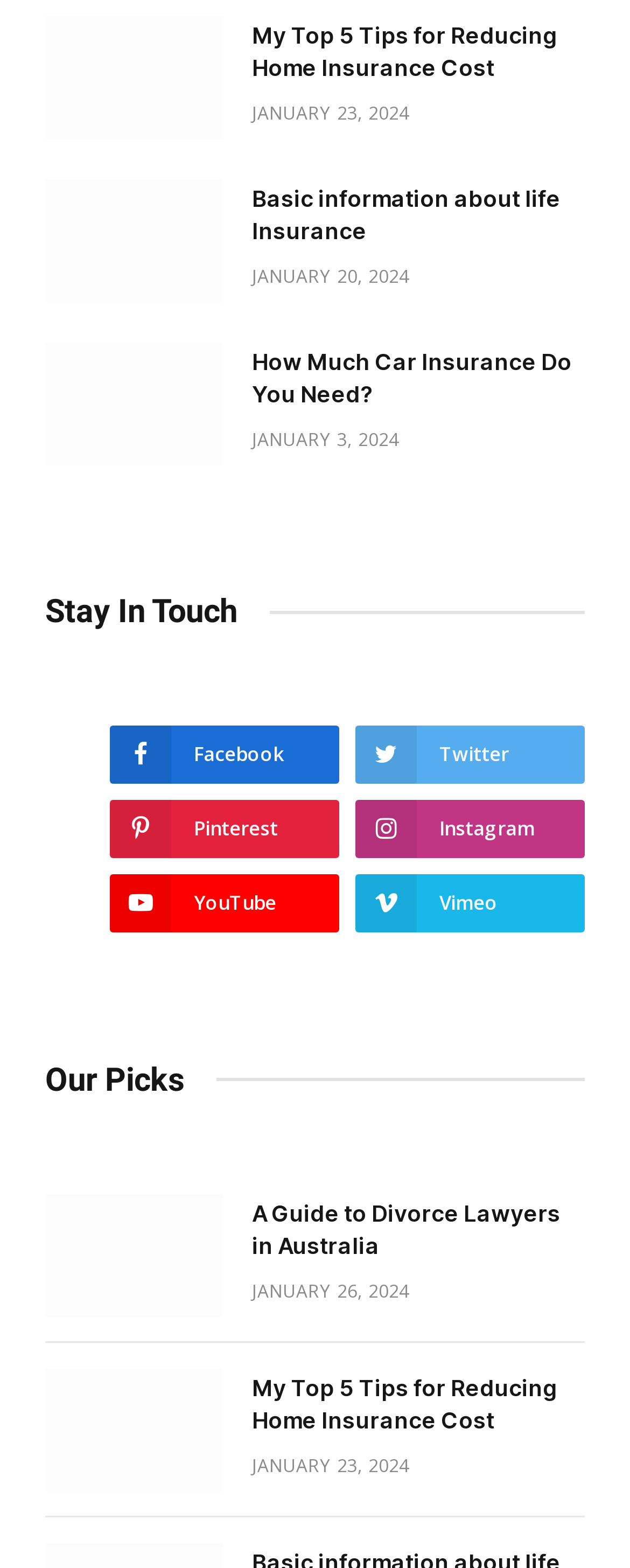What is the title of the first article?
Give a one-word or short-phrase answer derived from the screenshot.

My Top 5 Tips for Reducing Home Insurance Cost